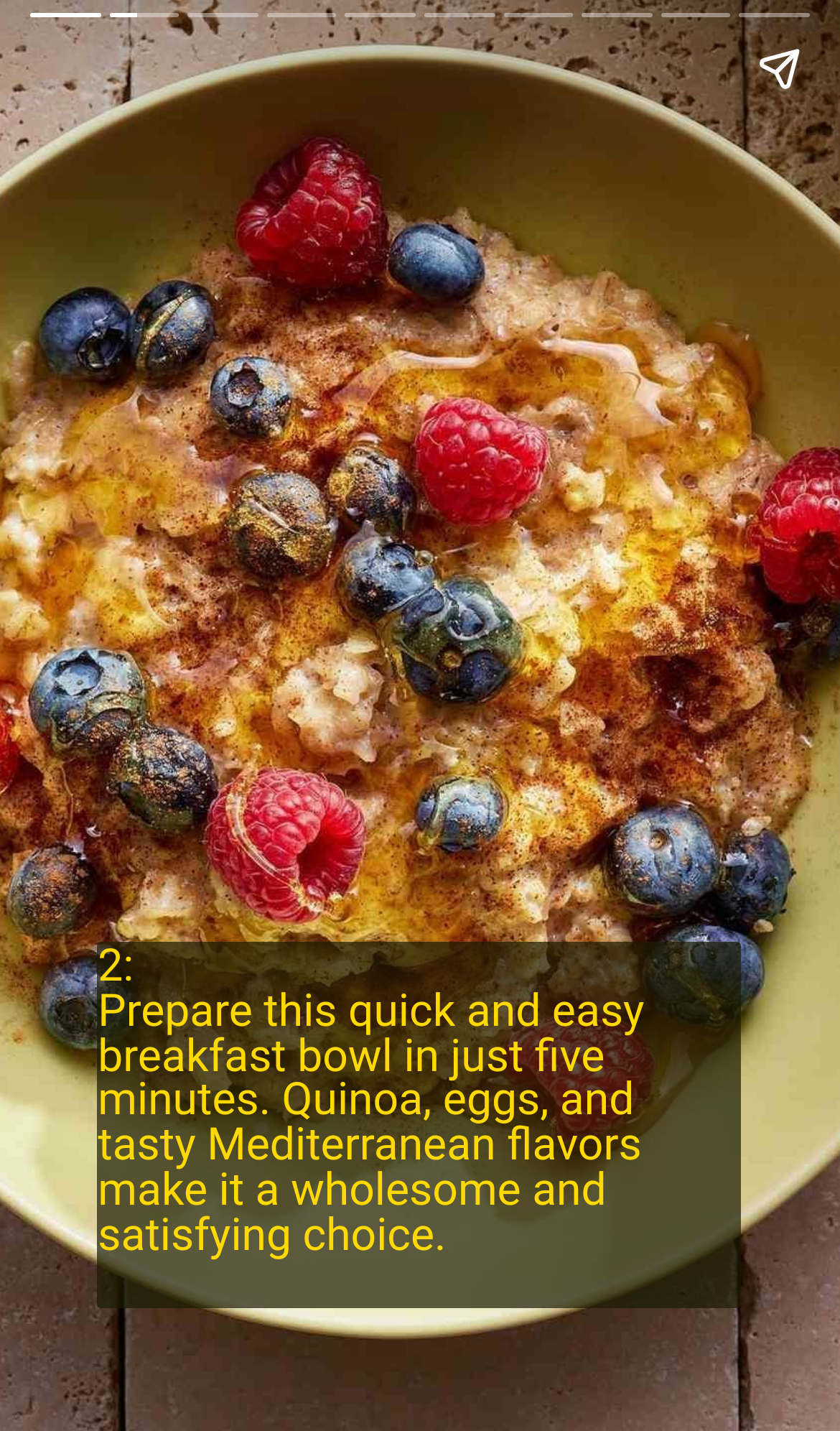Please answer the following question using a single word or phrase: 
What is the main ingredient in the breakfast bowl?

Quinoa